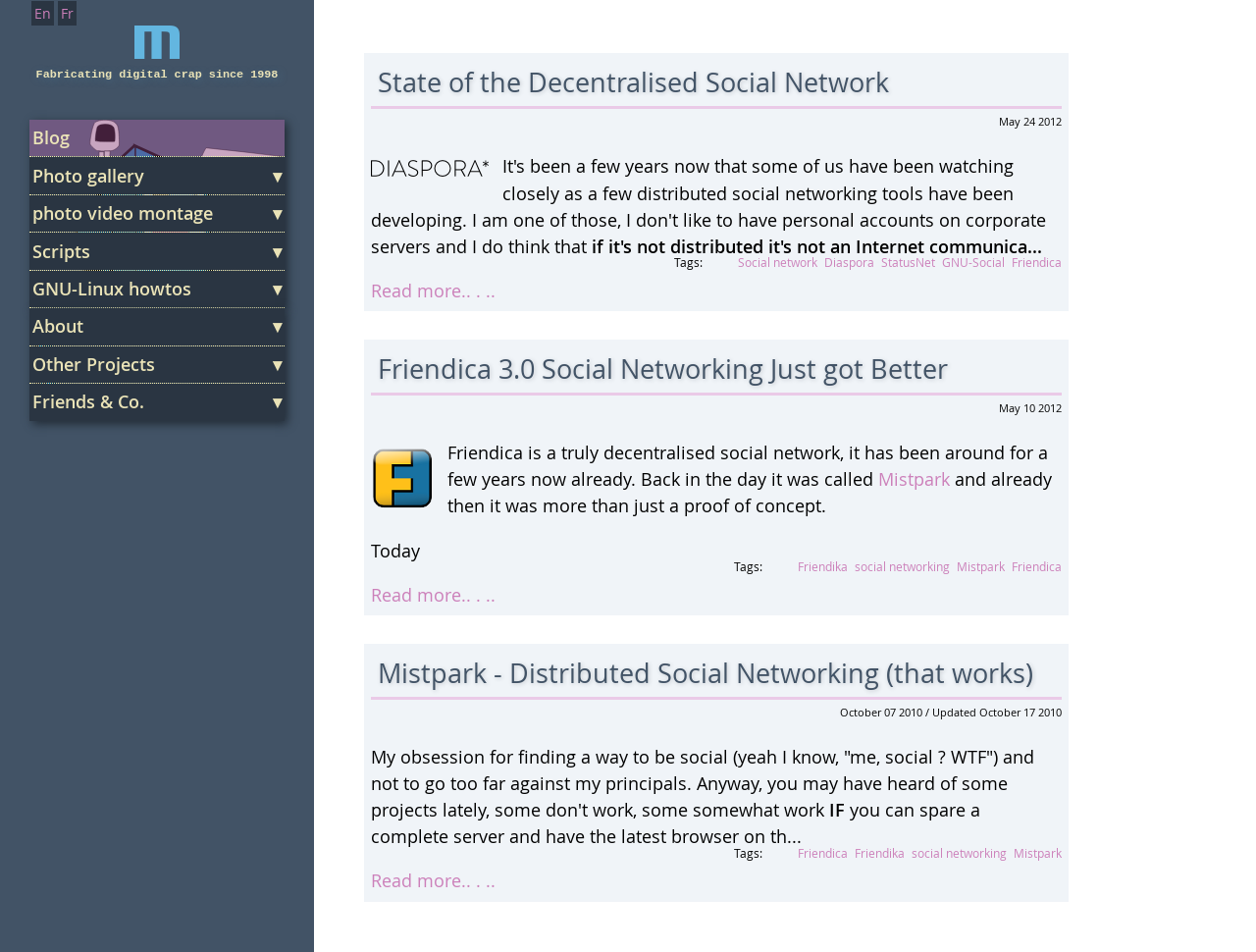Please provide a comprehensive response to the question below by analyzing the image: 
What is the title of the first article?

The title of the first article is 'State of the Decentralised Social Network', which is located in the first article section of the webpage, and is a heading that links to the full article.